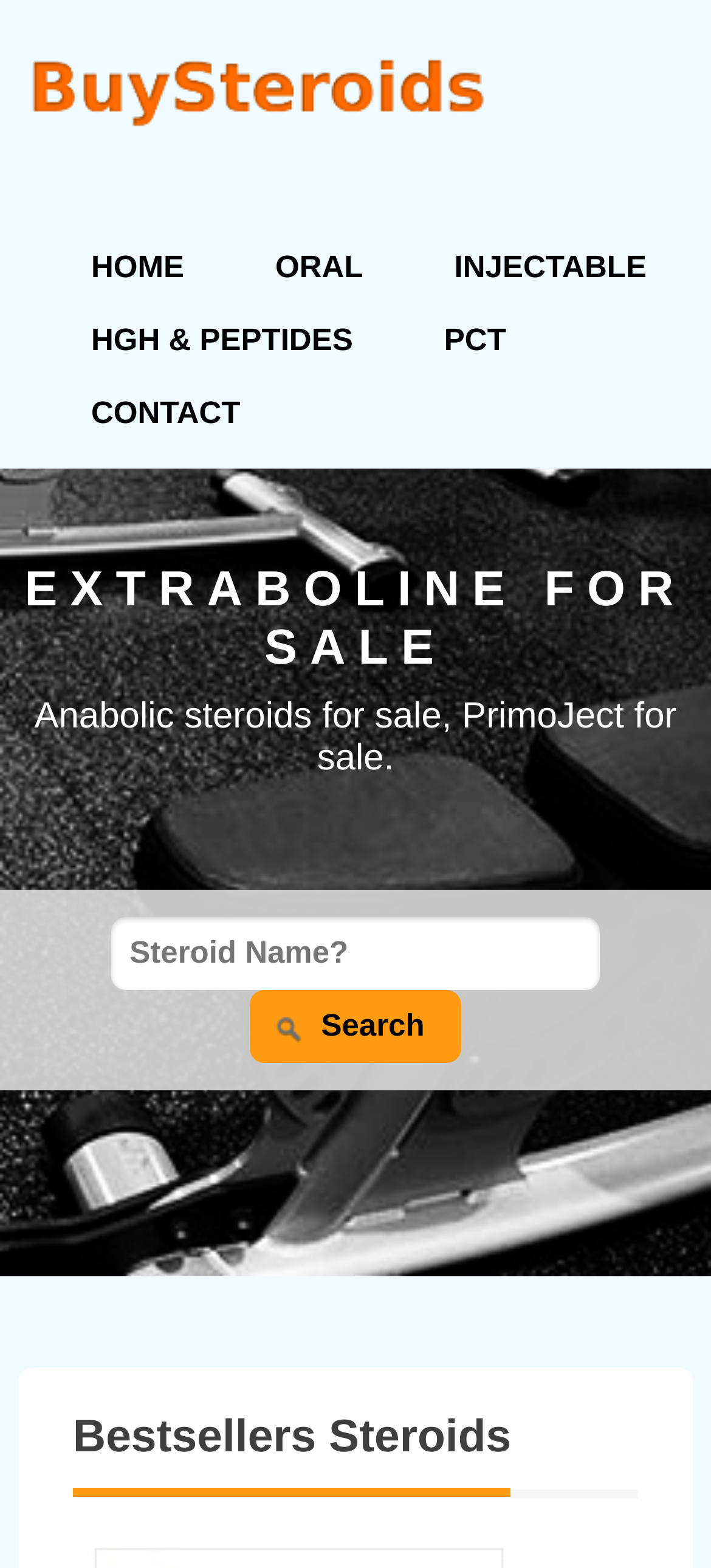Is the contact information easily accessible?
Look at the image and construct a detailed response to the question.

The navigation menu at the top of the webpage has a 'CONTACT' link, which suggests that the contact information is easily accessible and can be found by clicking on this link.